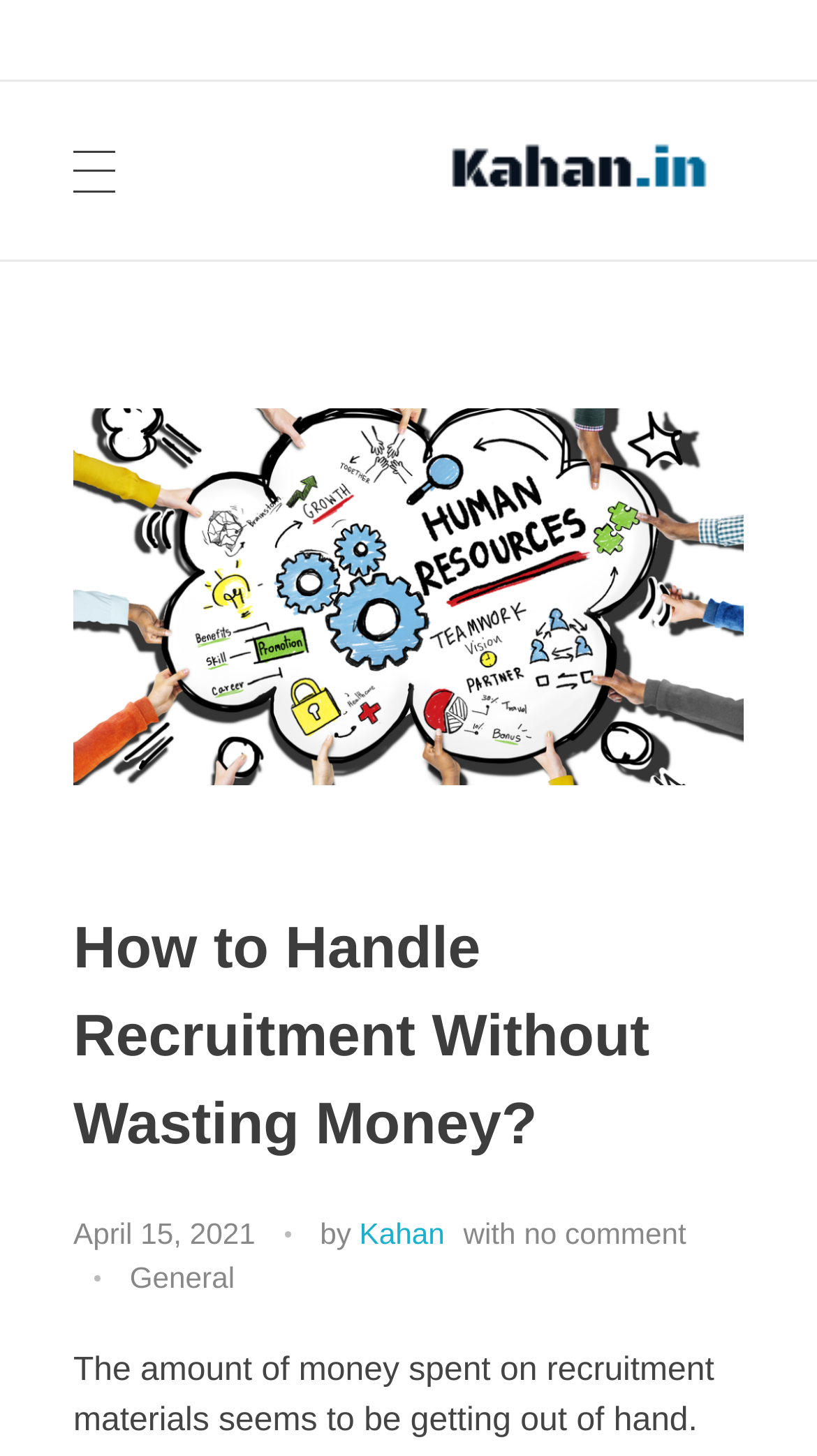Find the bounding box coordinates of the element to click in order to complete the given instruction: "go to home page."

[0.09, 0.178, 0.91, 0.301]